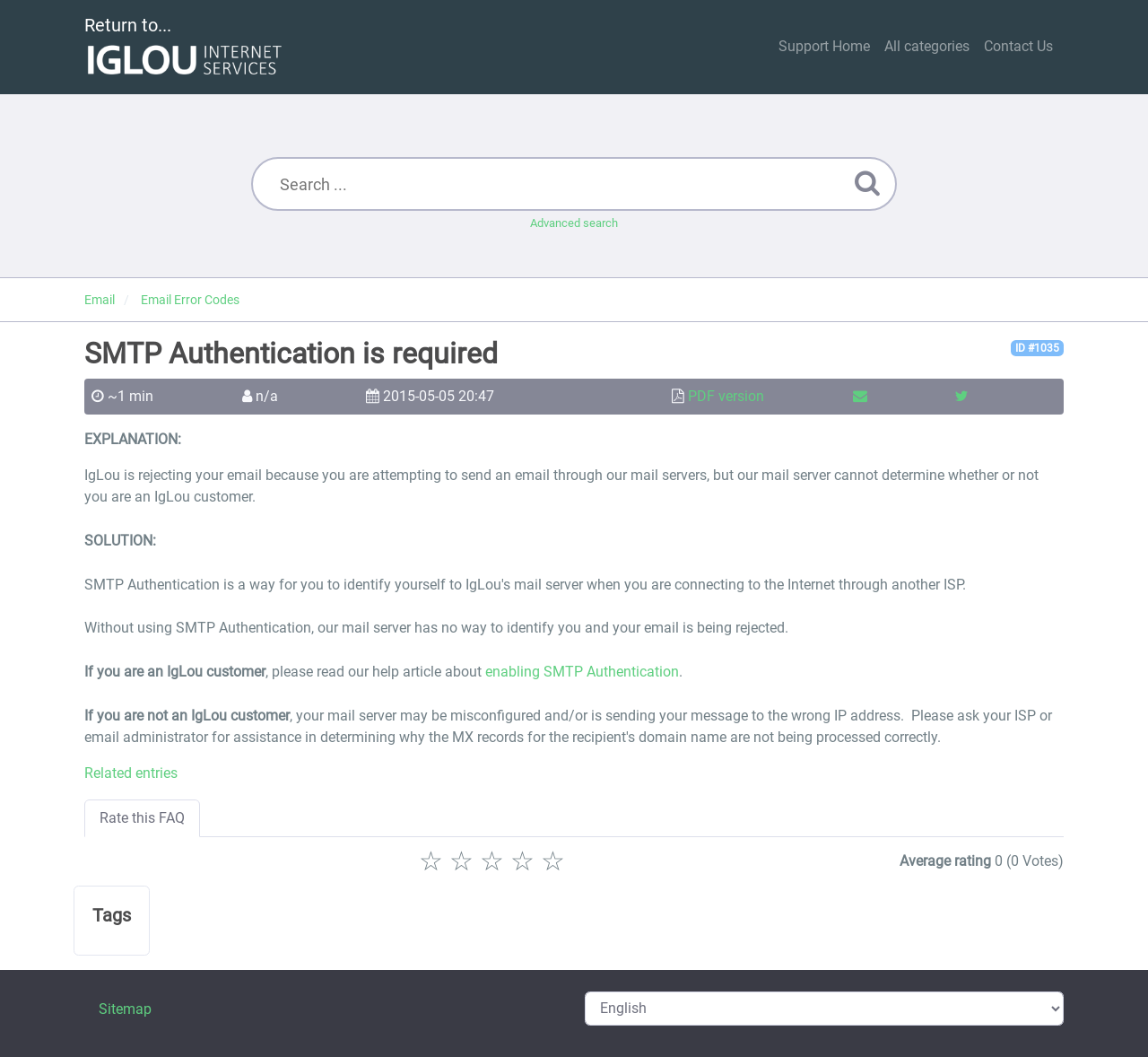Select the bounding box coordinates of the element I need to click to carry out the following instruction: "Read the article about enabling SMTP Authentication".

[0.423, 0.627, 0.591, 0.643]